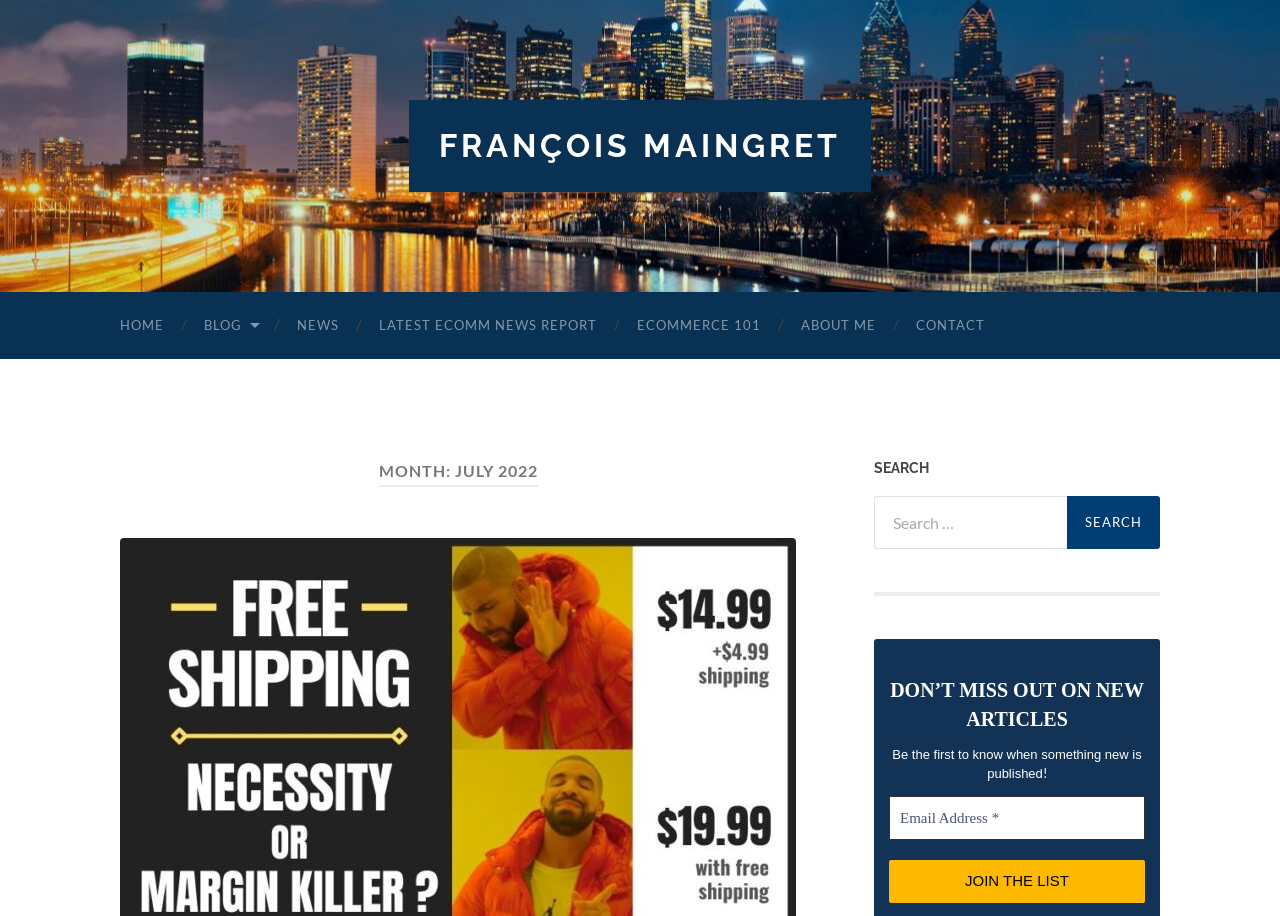Given the element description, predict the bounding box coordinates in the format (top-left x, top-left y, bottom-right x, bottom-right y). Make sure all values are between 0 and 1. Here is the element description: Contact

[0.7, 0.318, 0.785, 0.391]